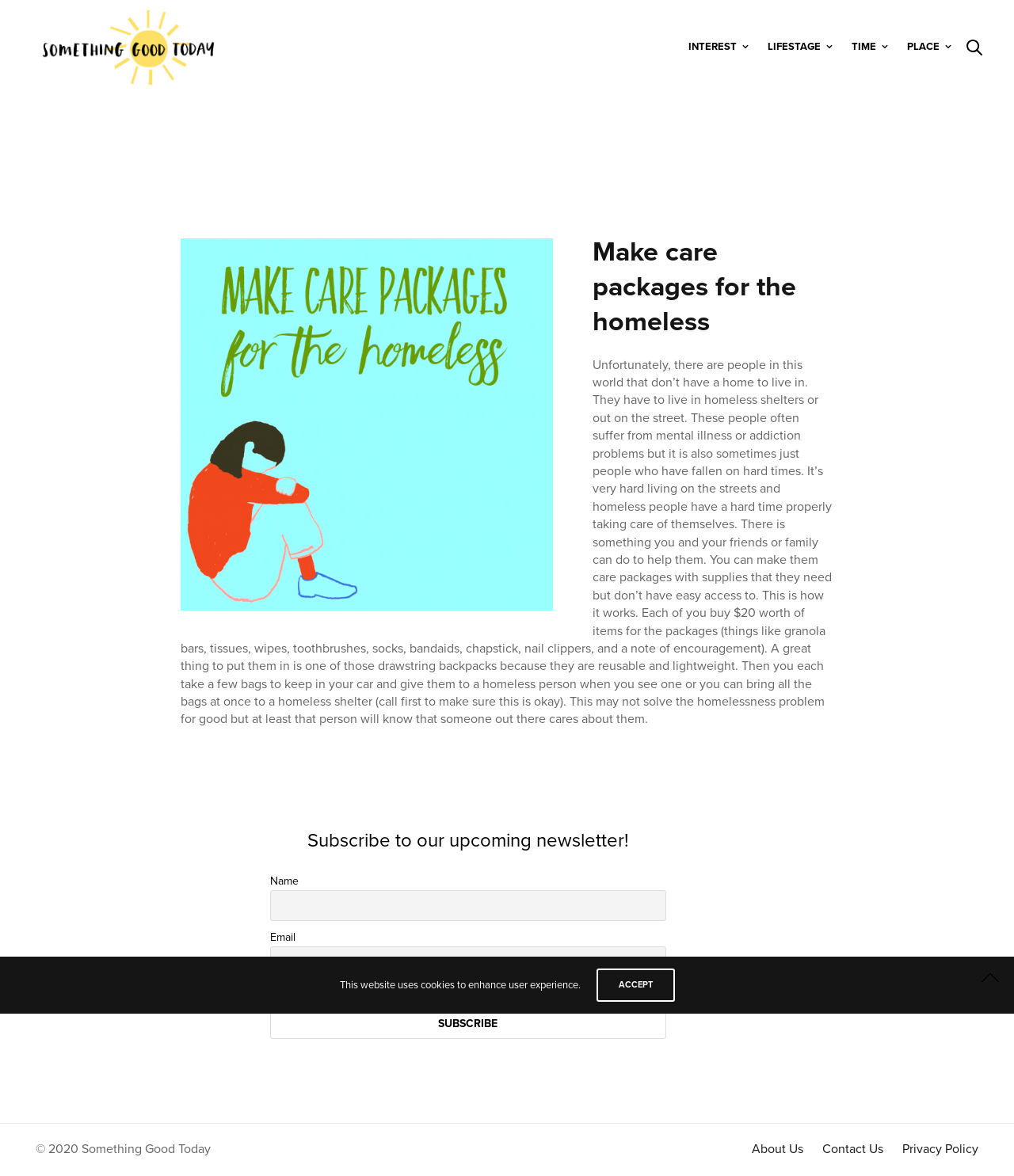What is the purpose of making care packages? Based on the screenshot, please respond with a single word or phrase.

To help homeless people